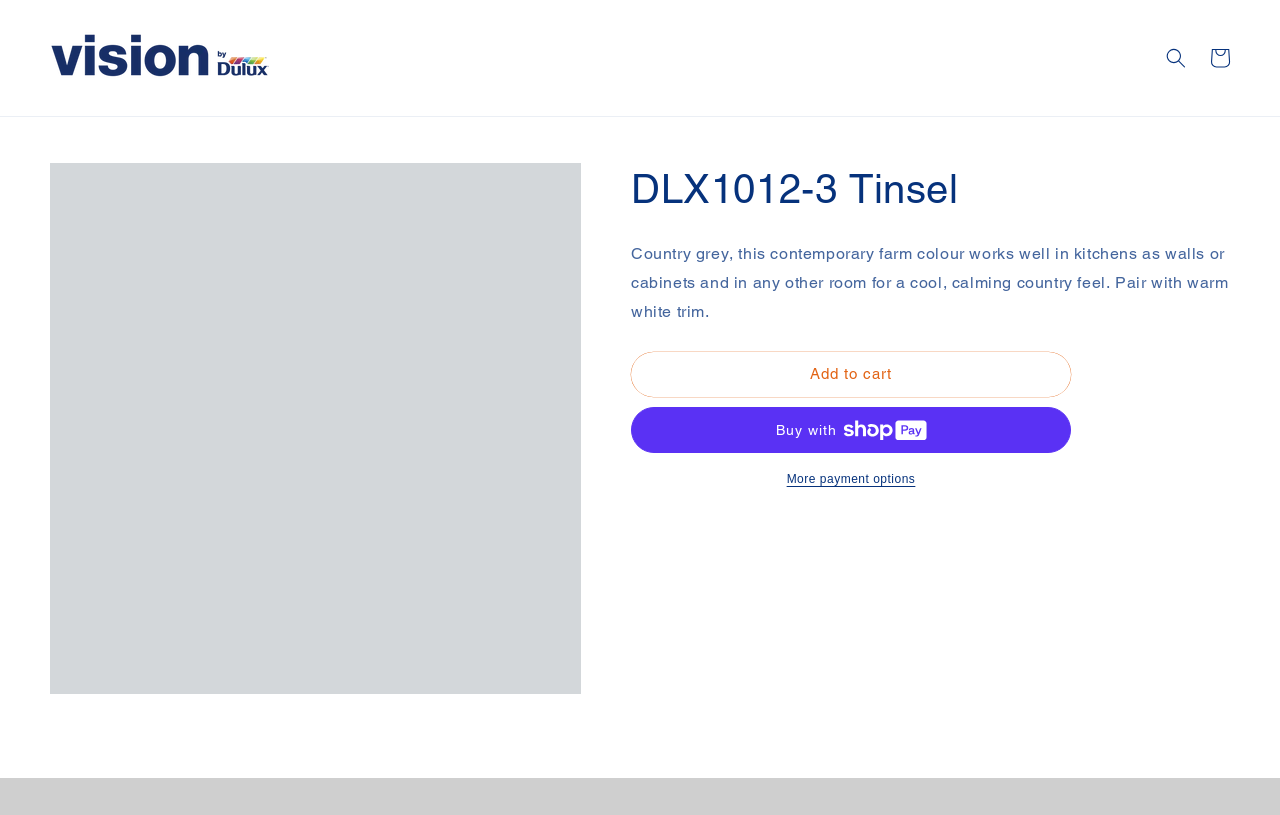Please provide a comprehensive response to the question below by analyzing the image: 
What is the product name?

The webpage has a heading element with the text 'DLX1012-3 Tinsel', which appears to be the product name.